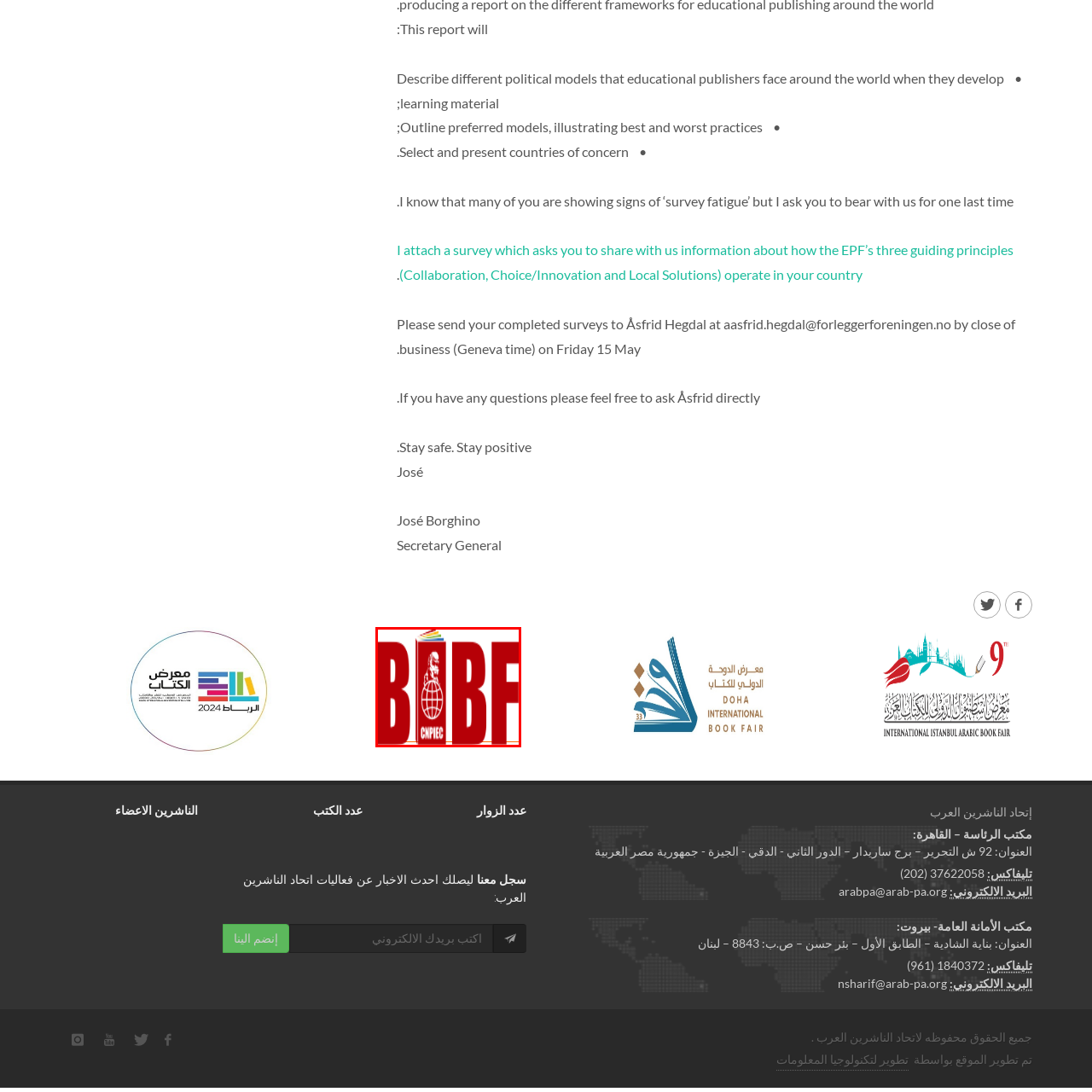Give an in-depth description of the scene depicted in the red-outlined box.

The image features a logo representing the "BIBF," which prominently displays the letters "BIBF" in bold red. At the center of the logo, there is a stylized depiction of a globe, symbolizing international reach, flanked by a distinctive book featuring a colorful top that suggests creativity and knowledge. The design likely reflects the organization's focus on educational publishing and collaboration within the global publishing community, showcasing its commitment to innovation and the dissemination of knowledge.